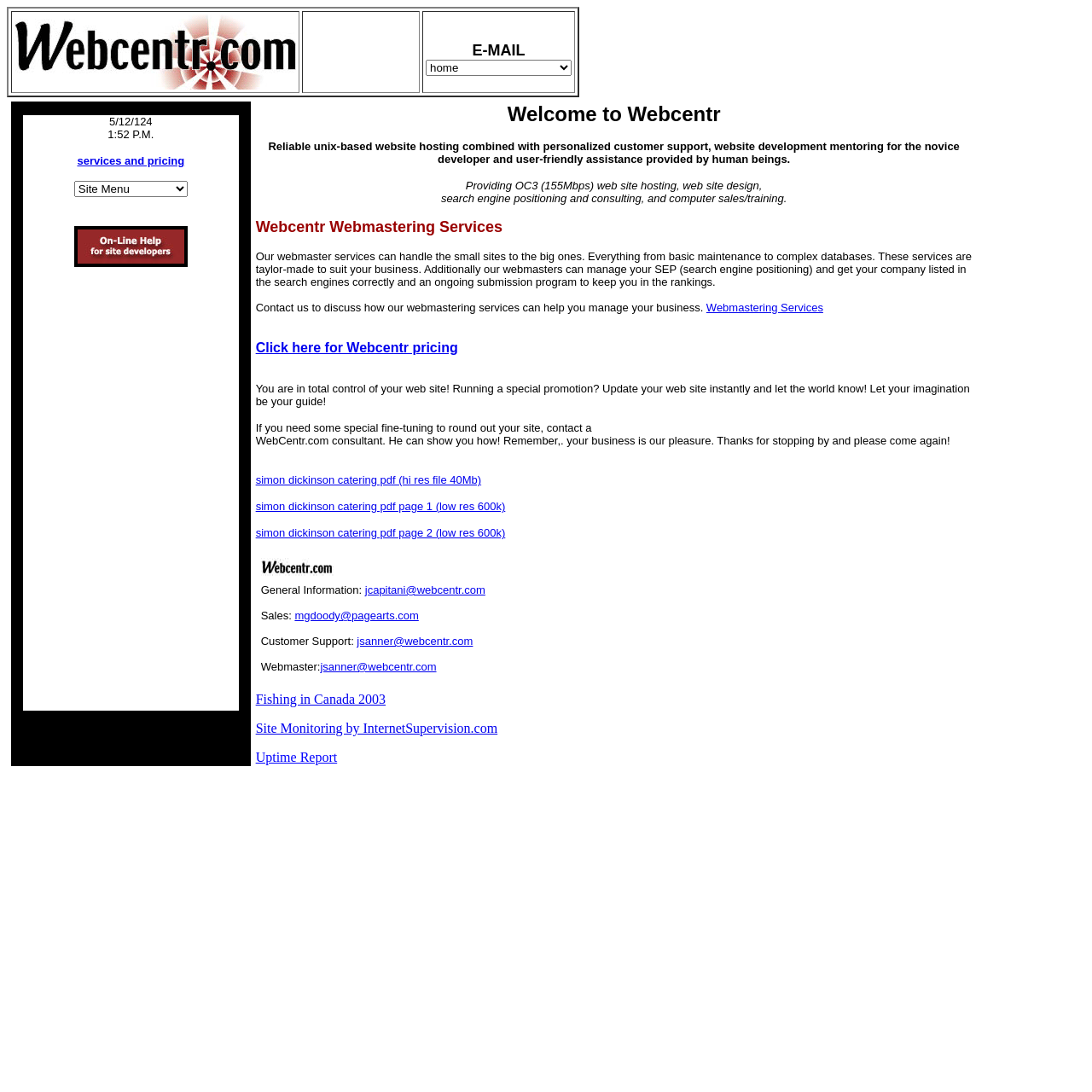What is the purpose of the 'Site Monitoring by InternetSupervision.com'?
Observe the image and answer the question with a one-word or short phrase response.

To monitor uptime